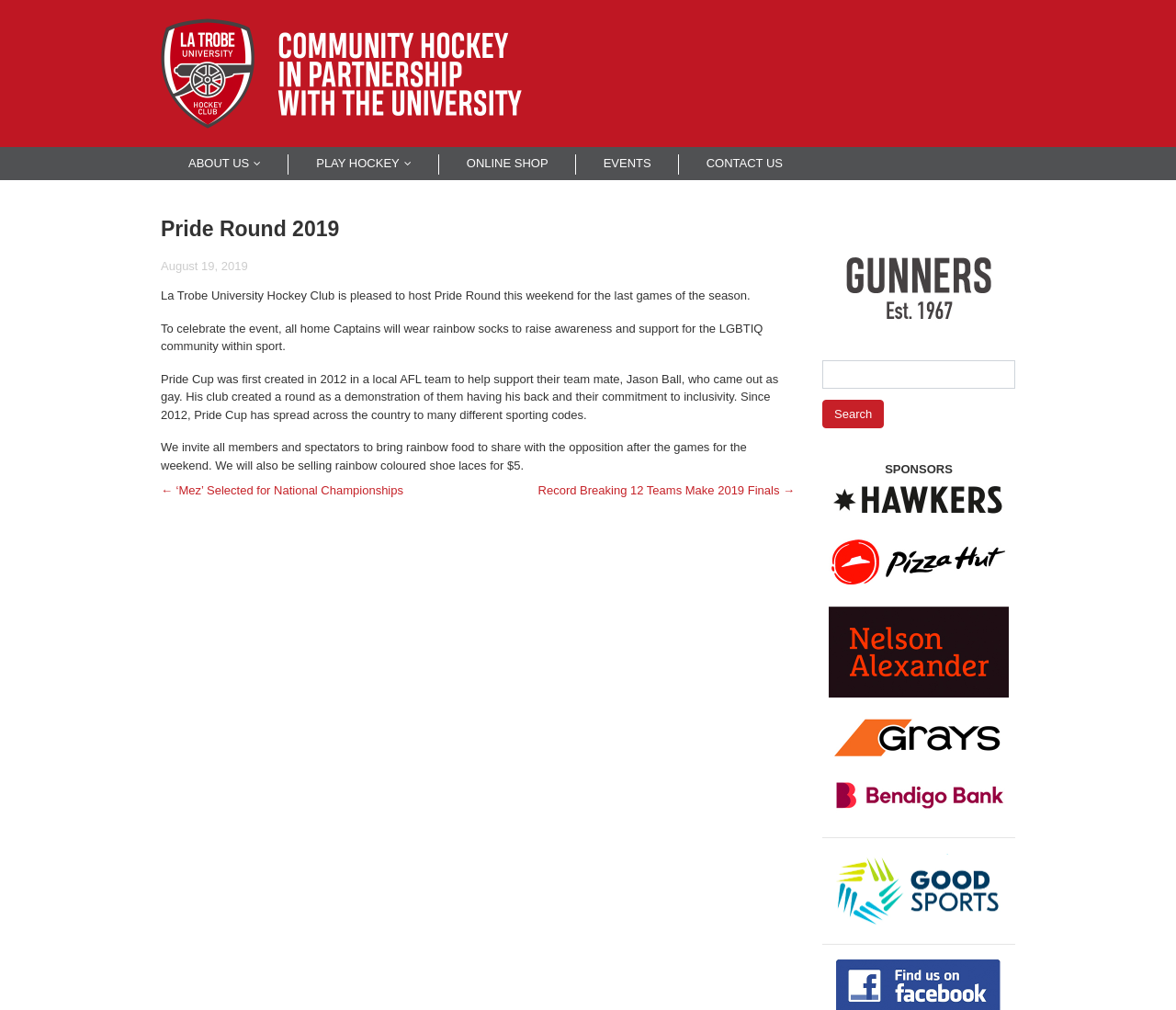Find the bounding box coordinates for the area that must be clicked to perform this action: "Visit the ONLINE SHOP".

[0.373, 0.146, 0.49, 0.178]